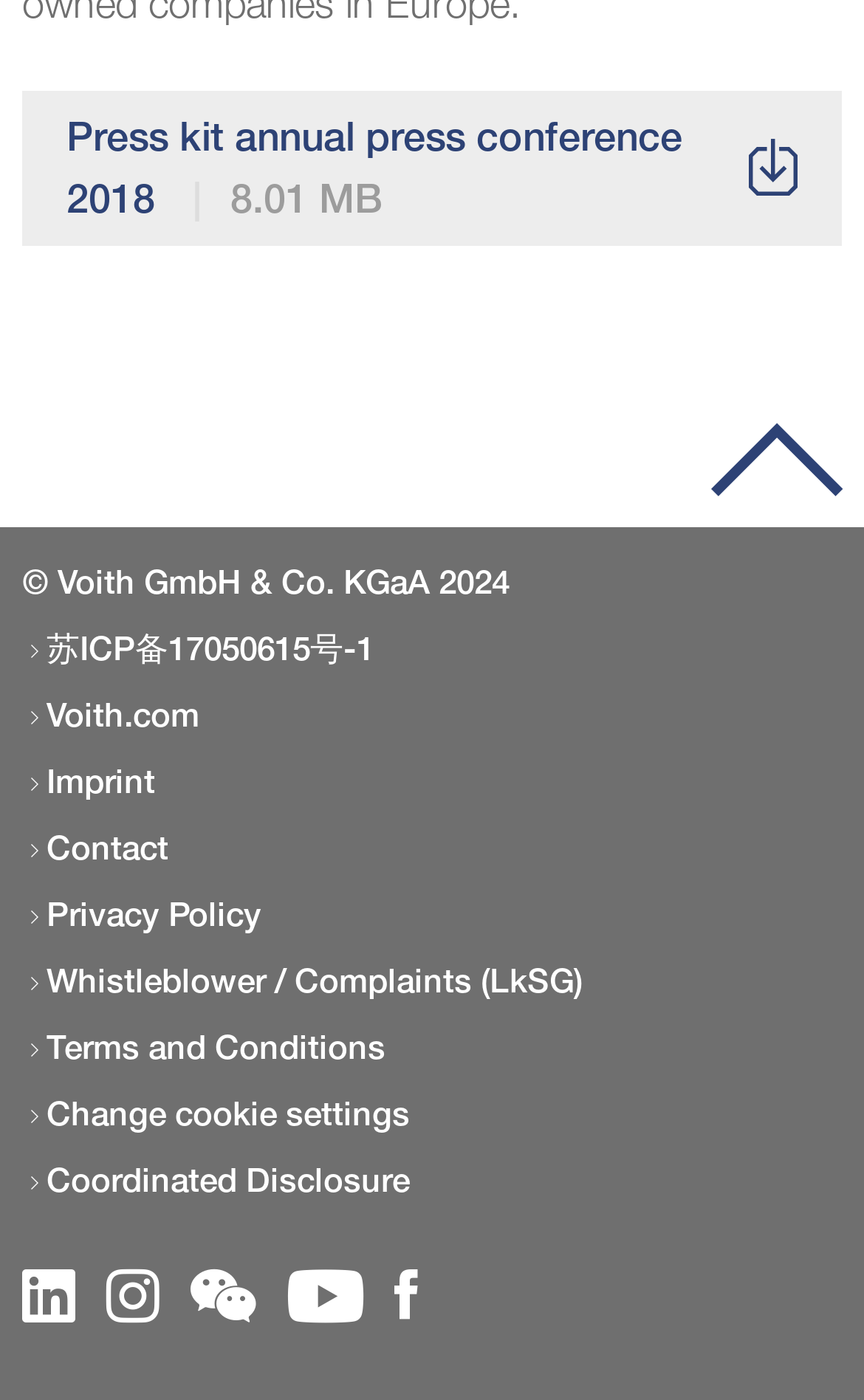How many social media links are available?
Please provide a single word or phrase answer based on the image.

5